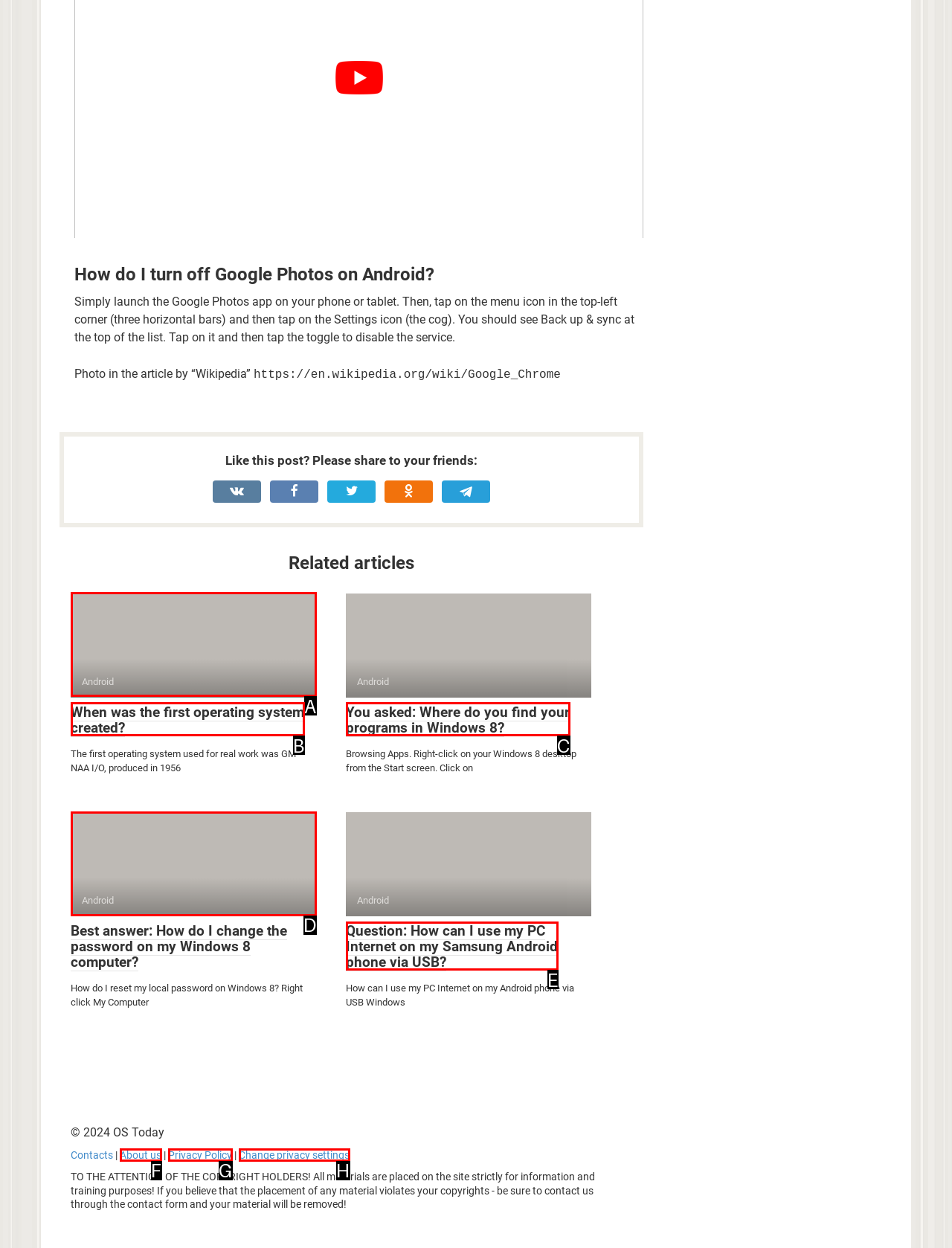Identify the letter corresponding to the UI element that matches this description: Android
Answer using only the letter from the provided options.

A